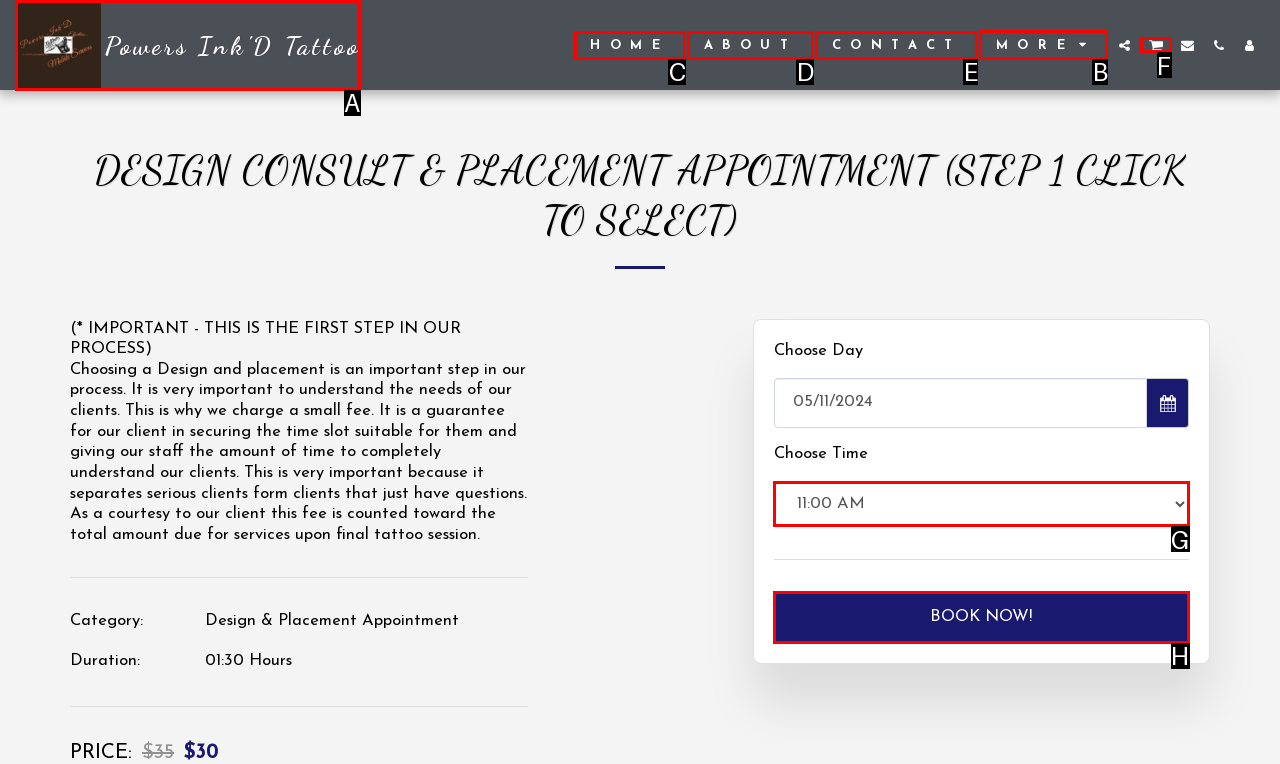Point out the HTML element that matches the following description: BOOK NOW!
Answer with the letter from the provided choices.

H